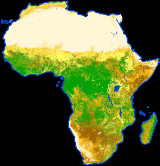Explain in detail what you see in the image.

This image depicts a colorful land cover map of Africa, illustrating various geographical features and vegetation types across the continent. The northern regions are represented by lighter hues, indicating arid or desert landscapes, while the central and southern parts showcase a vibrant mix of greens and browns, signifying areas of dense vegetation, forests, and savannas. This visual representation is associated with the "CCI LAND COVER - S2 prototype Land Cover 20m map of Africa 2016" project, highlighting significant changes and characteristics of land use and cover in Africa as of 2016. Such maps are essential for environmental monitoring, agricultural planning, and understanding ecological changes affecting the continent.